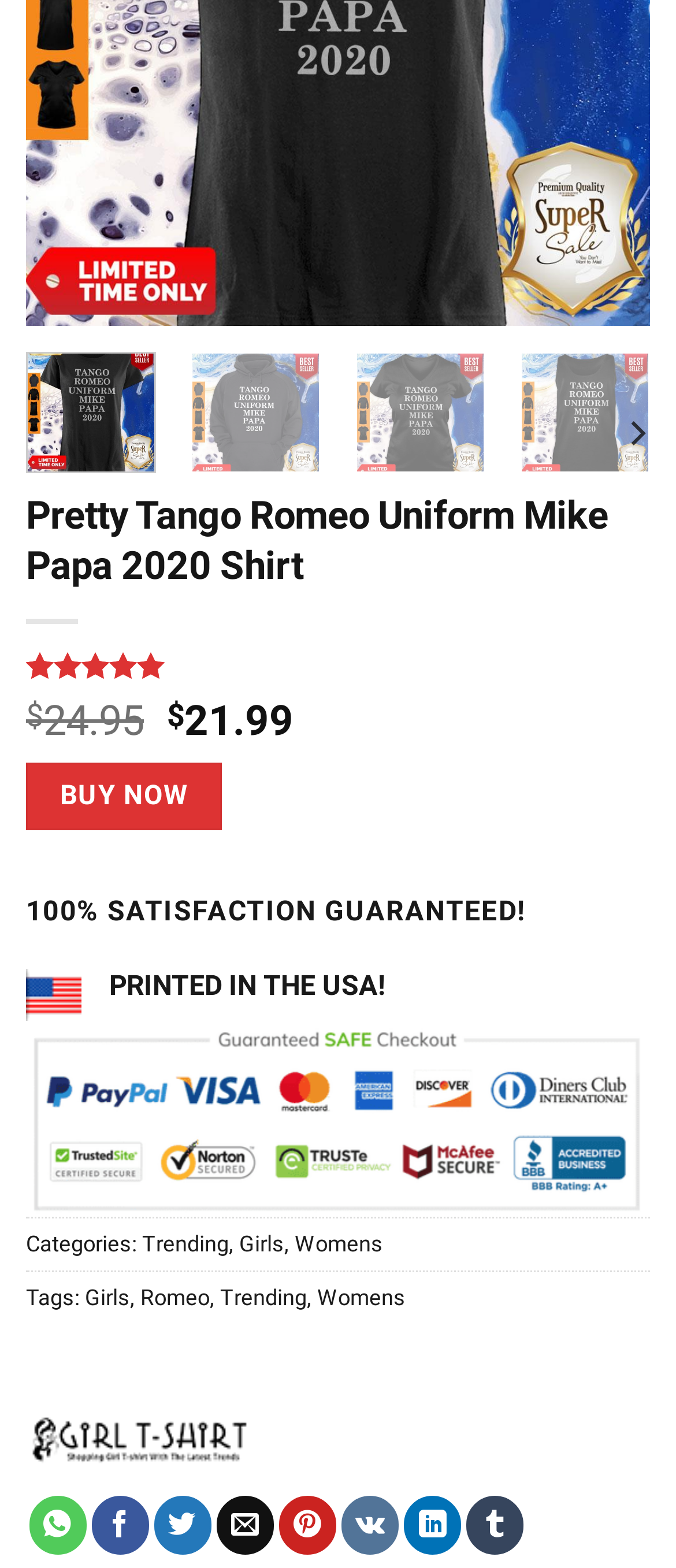Bounding box coordinates are specified in the format (top-left x, top-left y, bottom-right x, bottom-right y). All values are floating point numbers bounded between 0 and 1. Please provide the bounding box coordinate of the region this sentence describes: Girls

[0.126, 0.819, 0.192, 0.836]